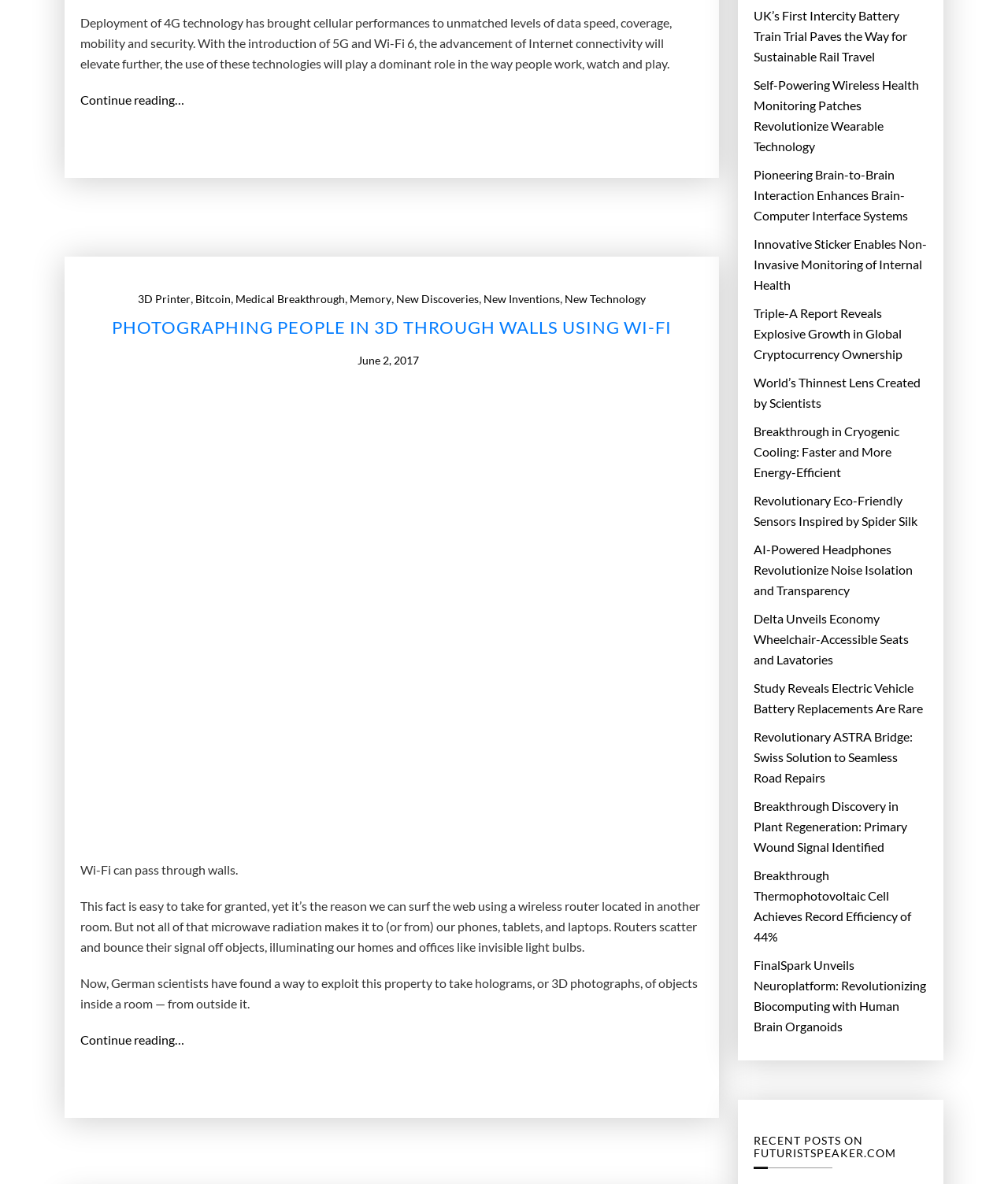Using the image as a reference, answer the following question in as much detail as possible:
What is the significance of the image 'photos thru walls 3d 1'?

The image 'photos thru walls 3d 1' is likely used to illustrate the concept of using Wi-Fi to take 3D photographs of objects or people through walls, as described in the accompanying article.